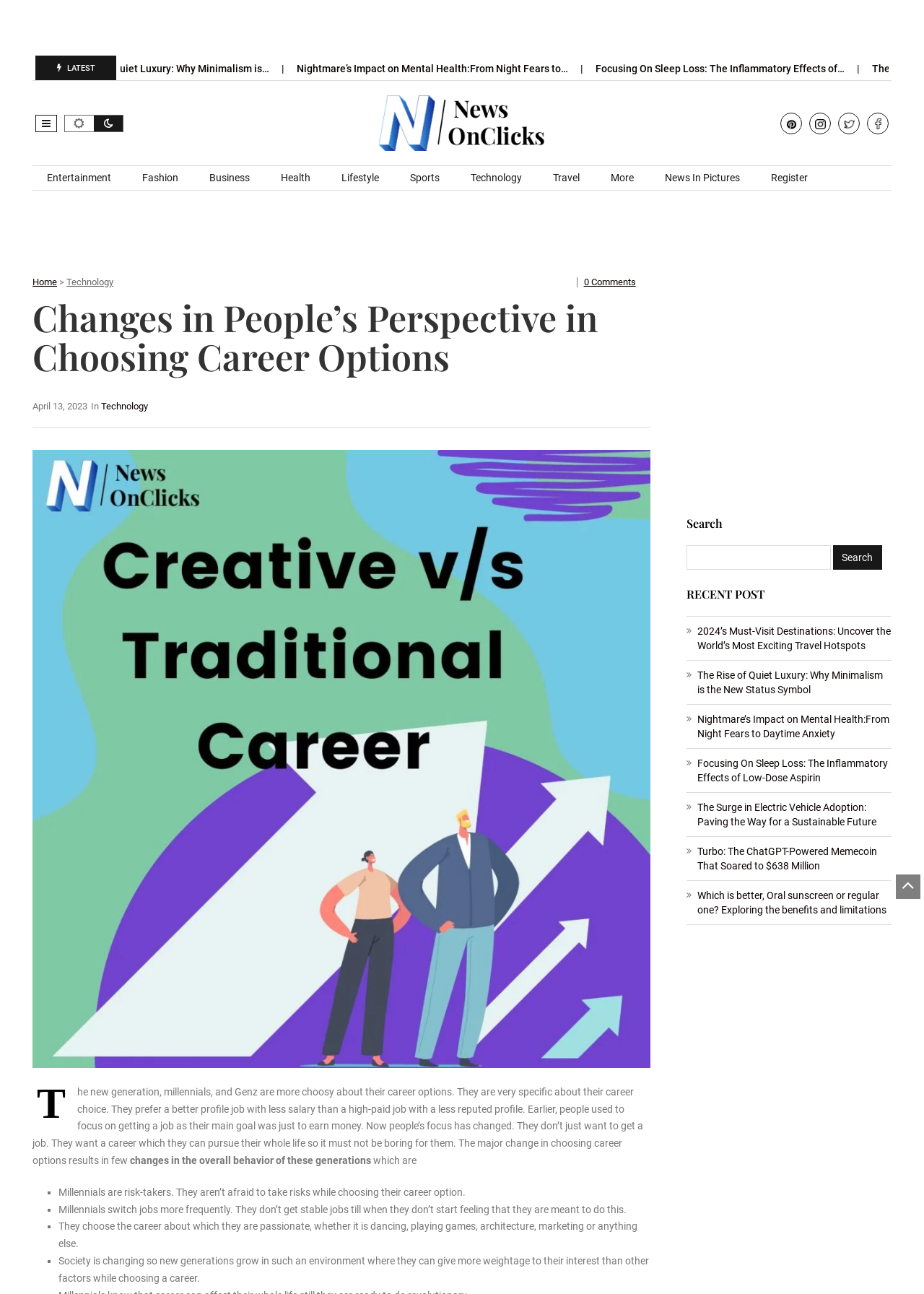How many recent posts are listed at the bottom right corner of the webpage?
From the image, respond using a single word or phrase.

7